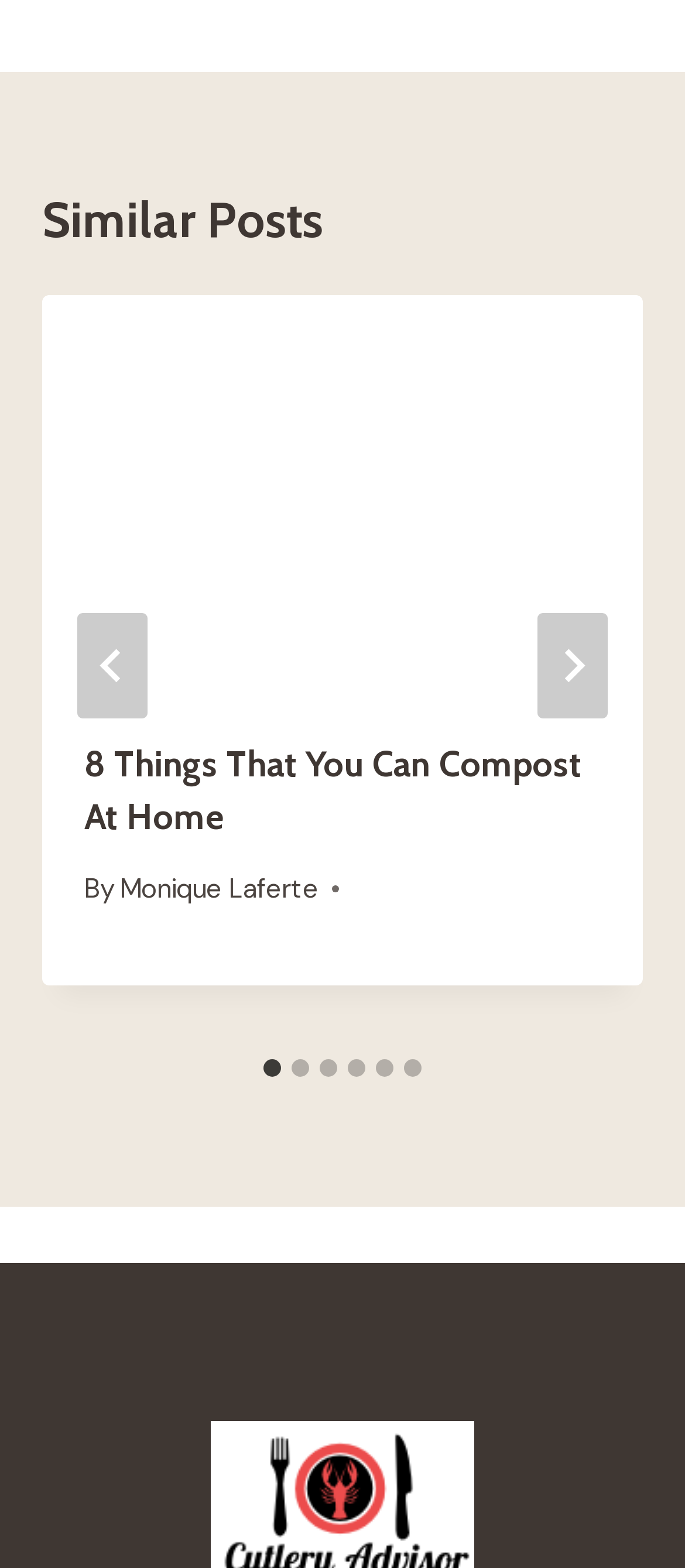Mark the bounding box of the element that matches the following description: "Log in".

None